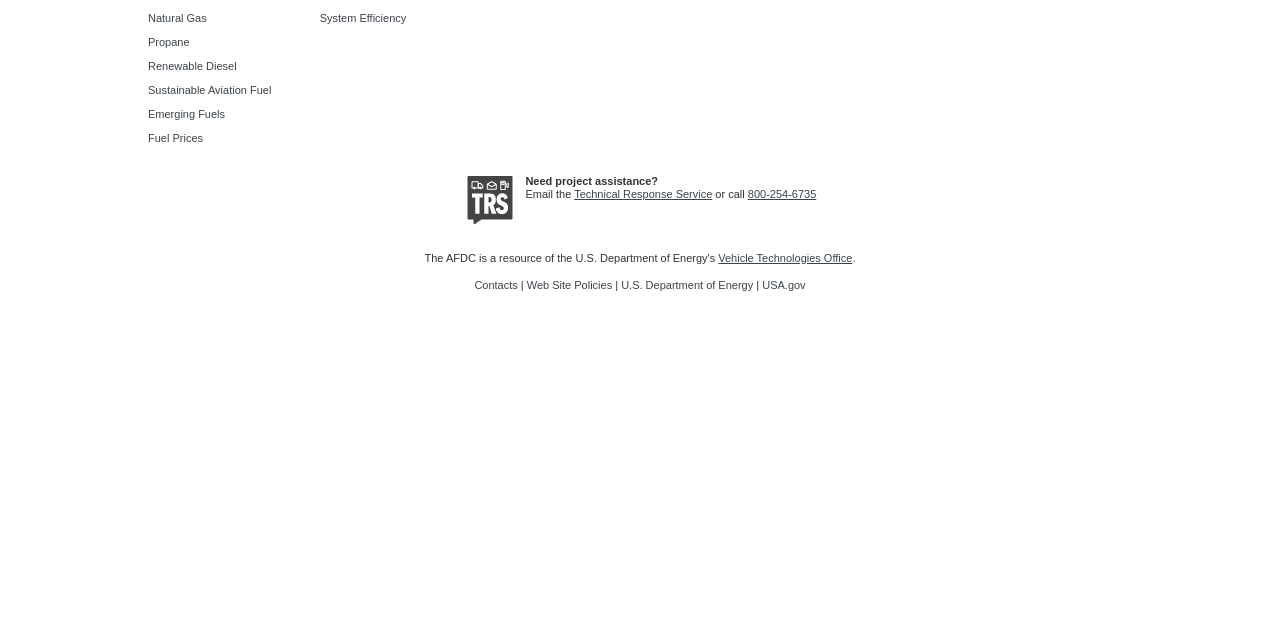Find the bounding box coordinates for the UI element that matches this description: "Propane".

[0.116, 0.056, 0.148, 0.074]